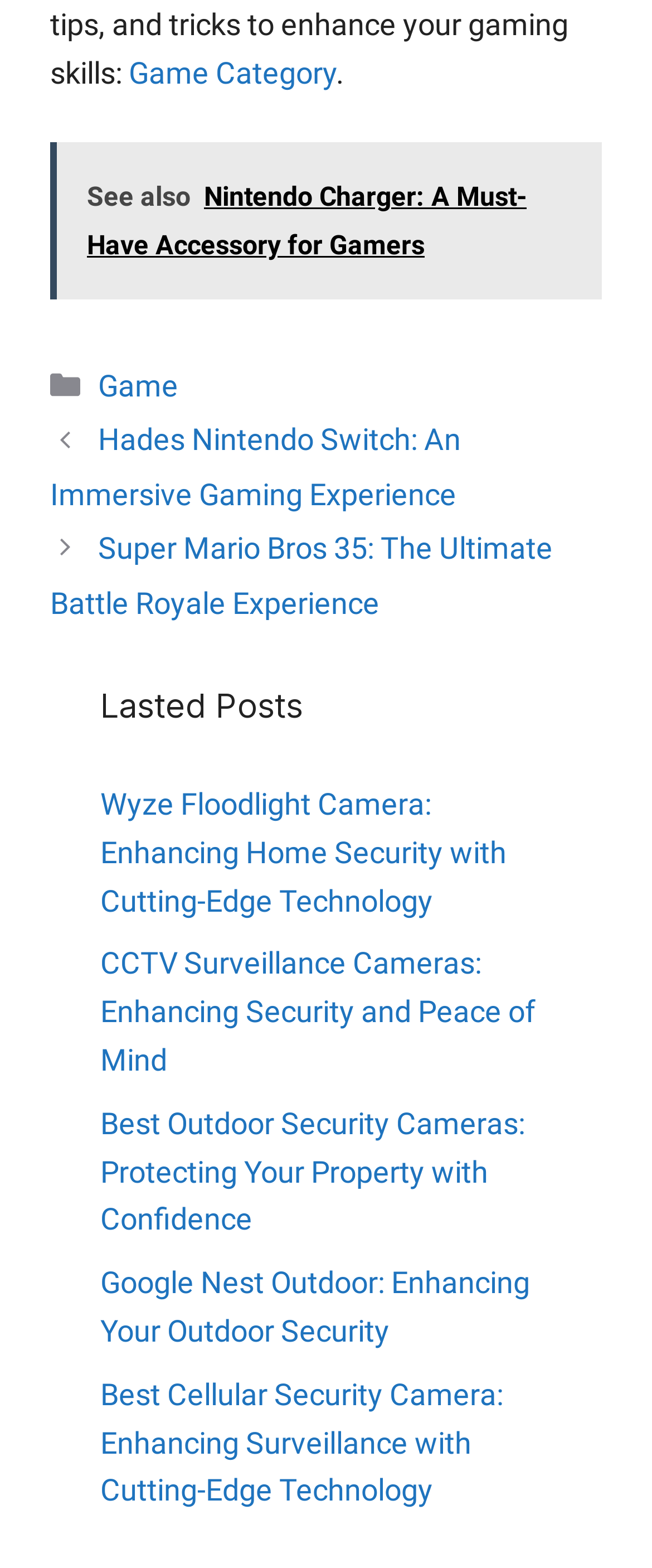Identify the bounding box coordinates for the element you need to click to achieve the following task: "Read the post about Hades Nintendo Switch". Provide the bounding box coordinates as four float numbers between 0 and 1, in the form [left, top, right, bottom].

[0.077, 0.269, 0.707, 0.326]